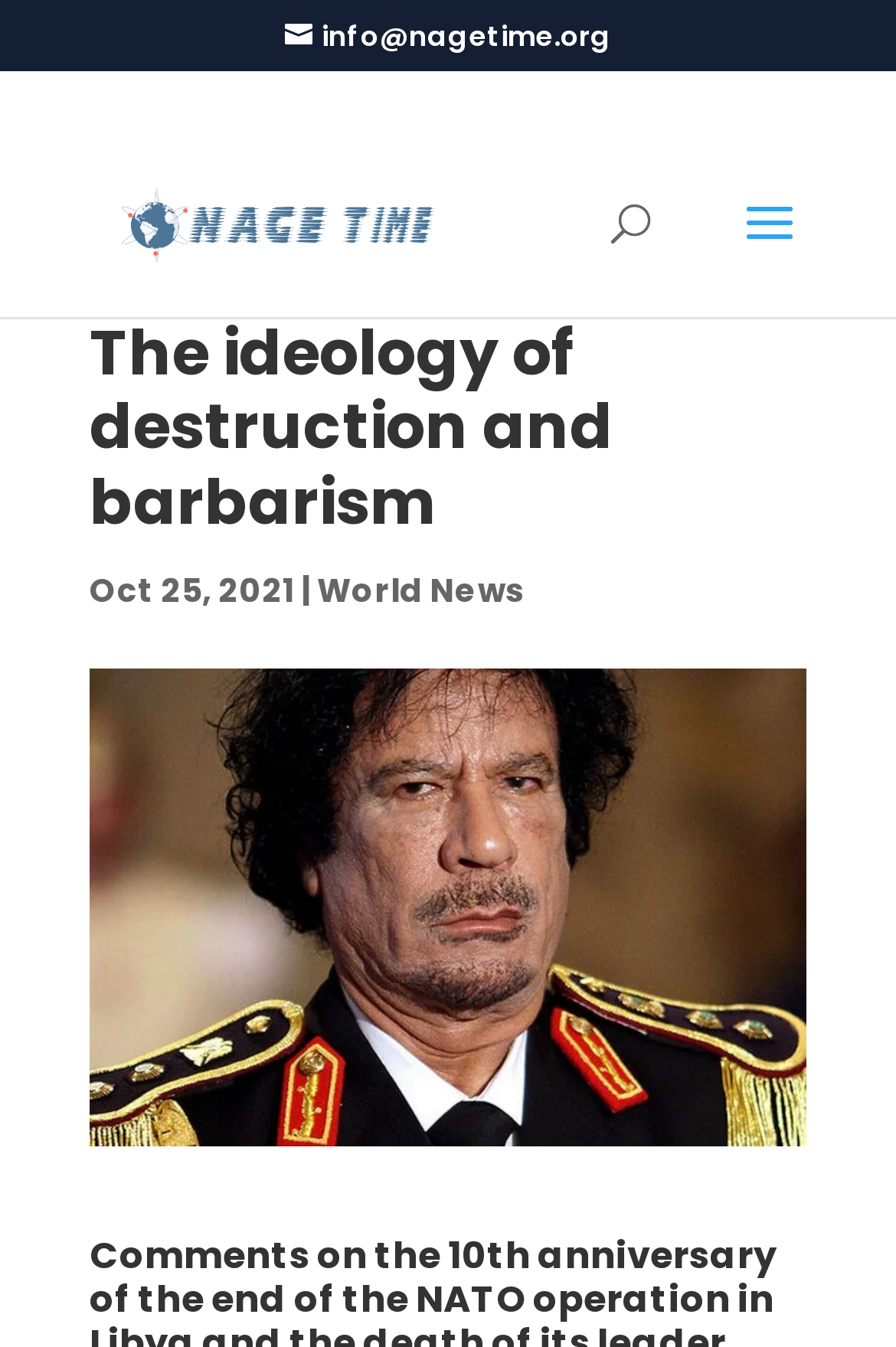Locate and extract the text of the main heading on the webpage.

The ideology of destruction and barbarism